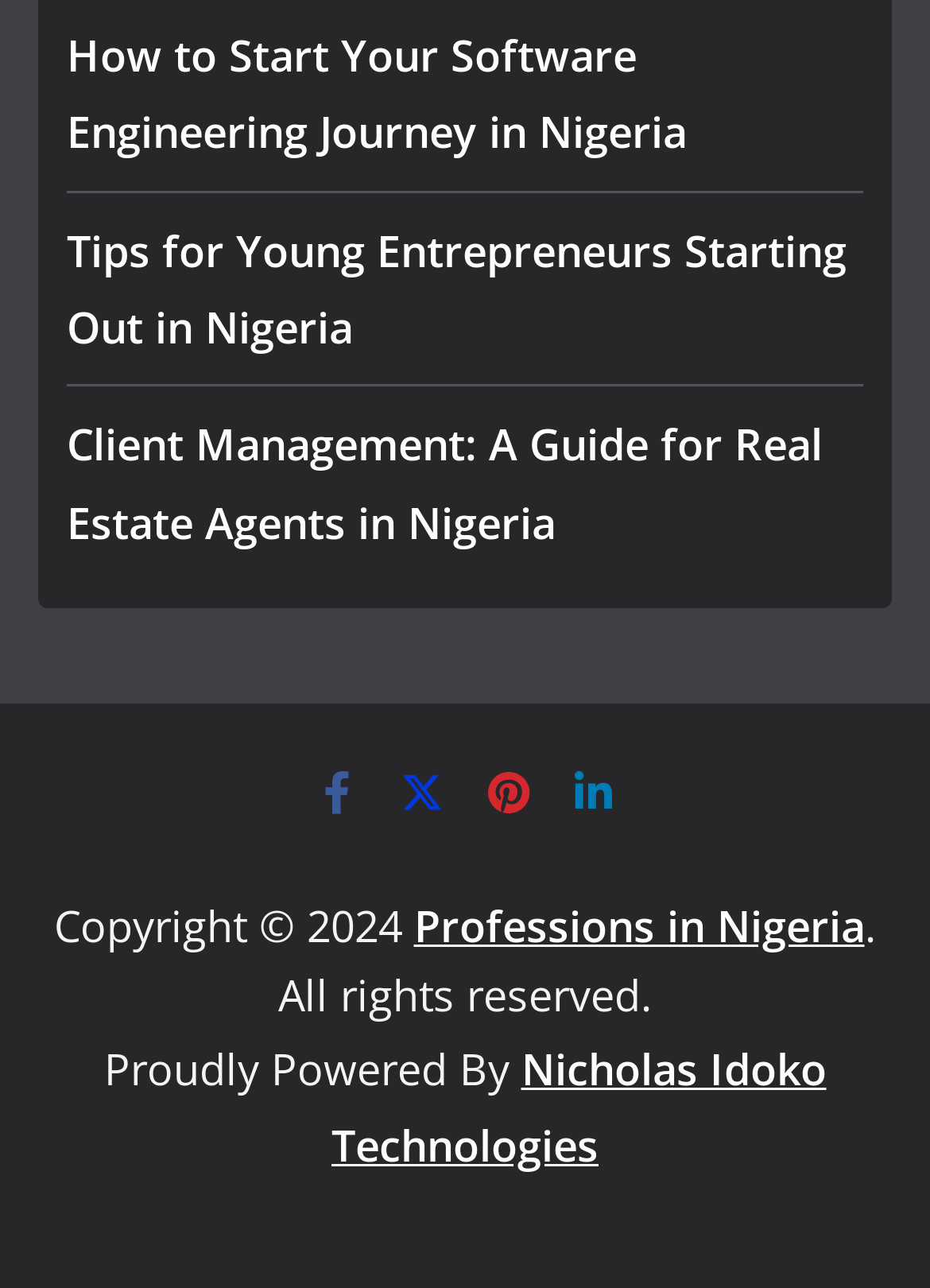Bounding box coordinates are given in the format (top-left x, top-left y, bottom-right x, bottom-right y). All values should be floating point numbers between 0 and 1. Provide the bounding box coordinate for the UI element described as: aria-label="Facebook" title="Facebook"

[0.336, 0.597, 0.387, 0.634]